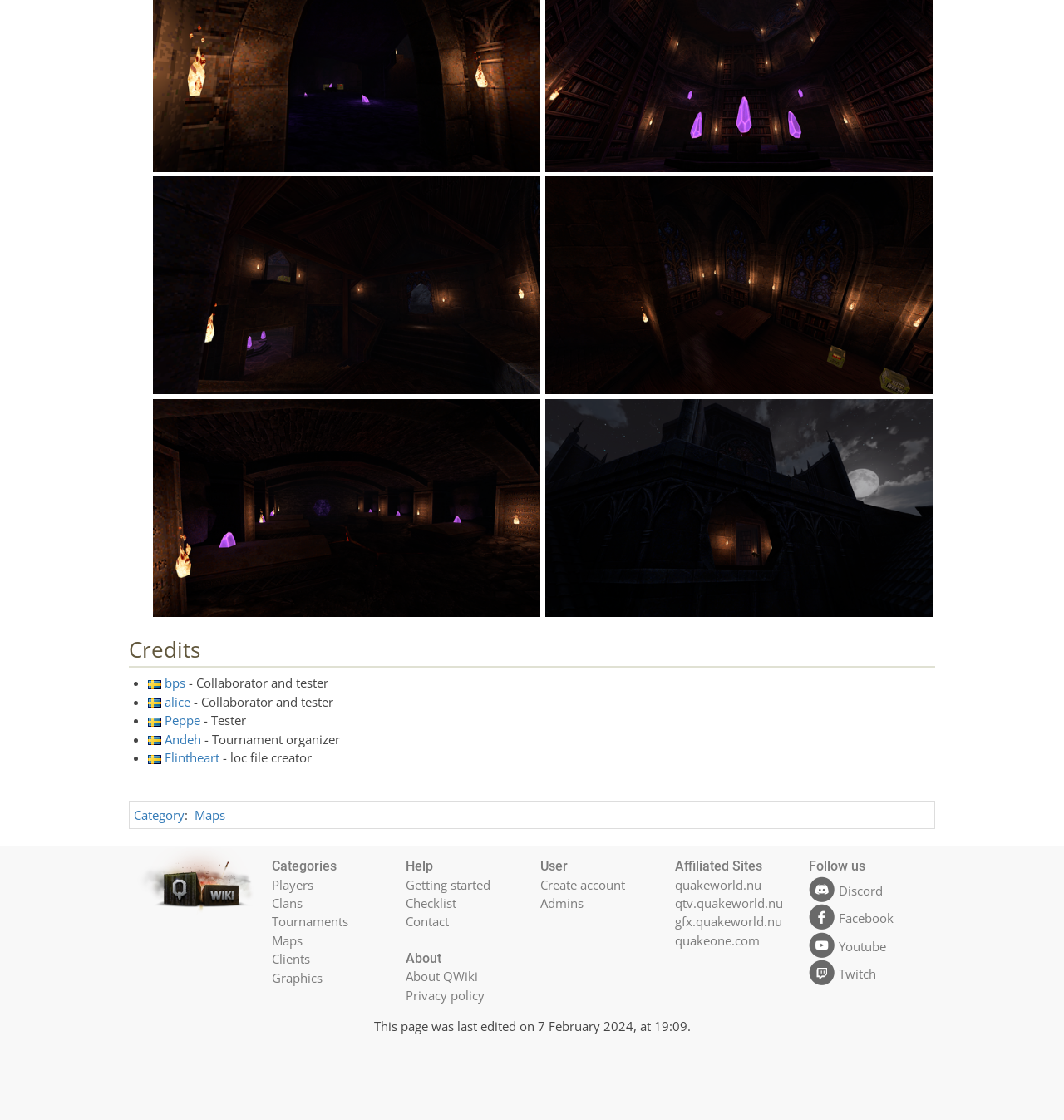Identify the bounding box coordinates of the section that should be clicked to achieve the task described: "Read the 'Canada’s New Federal Government' post".

None